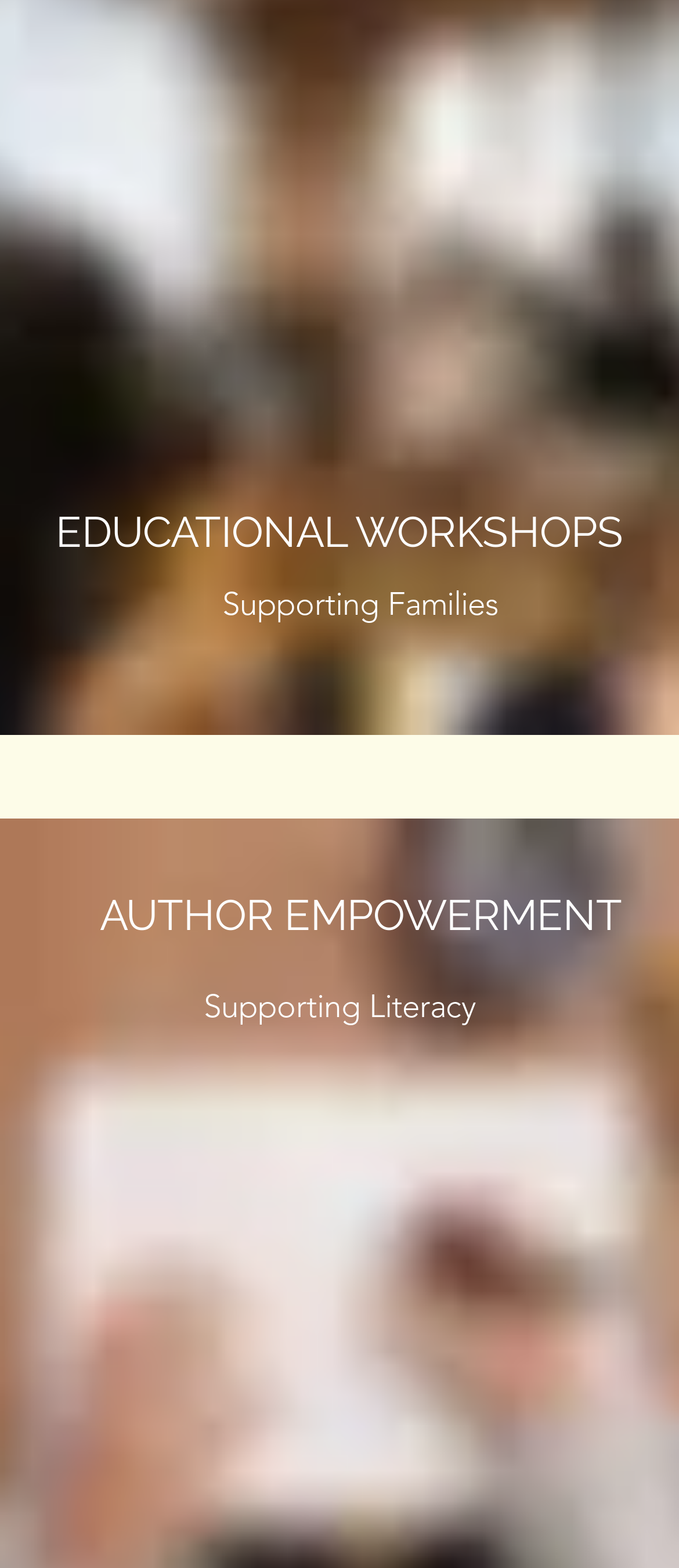What is the email address of the organization?
Please use the image to provide an in-depth answer to the question.

The email address can be found in the contentinfo section of the webpage, where there is a StaticText element 'email:' followed by a link 'shareinformenlighten@gmail.com', indicating the organization's email address.